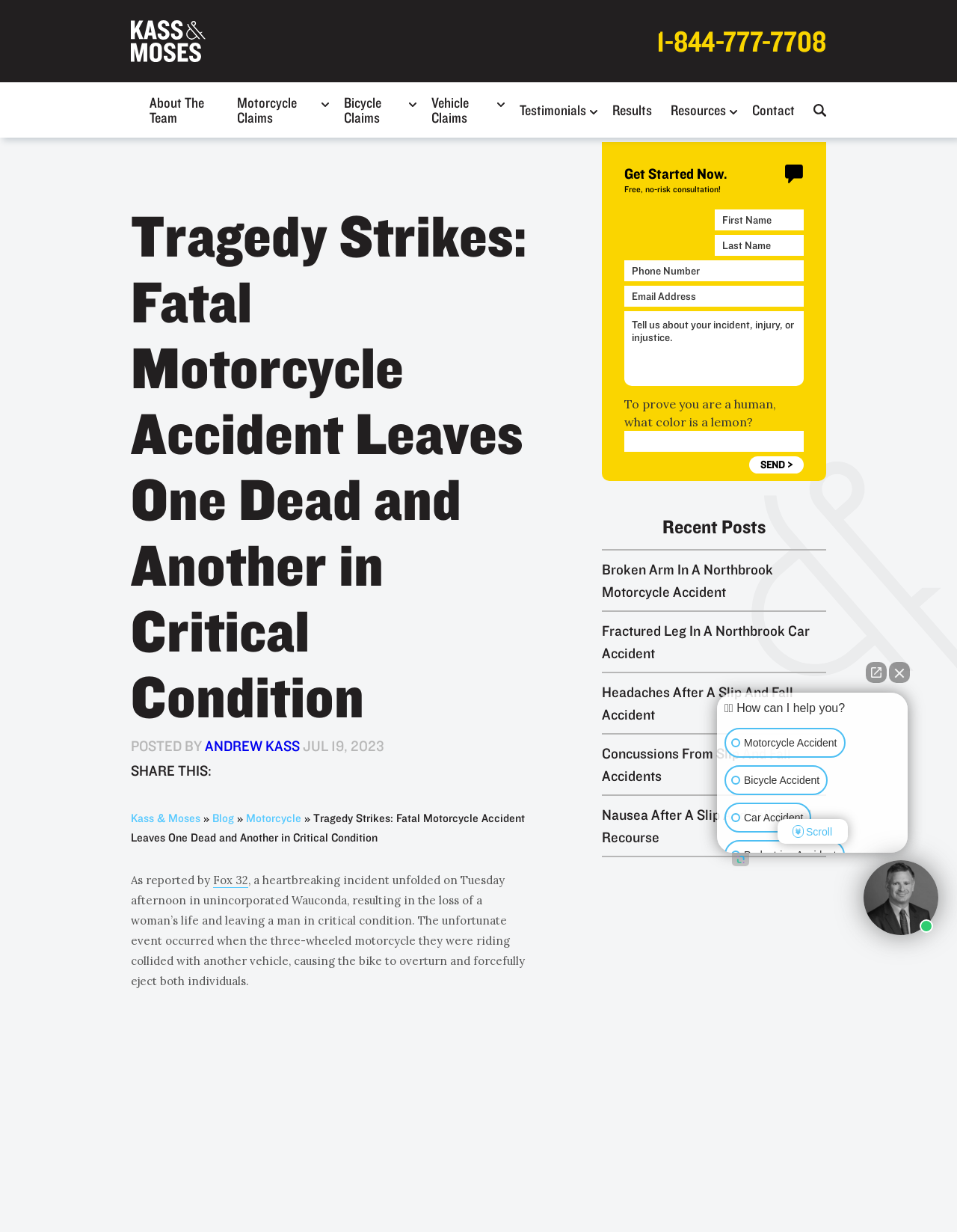What type of accident is being discussed?
Based on the visual content, answer with a single word or a brief phrase.

Motorcycle accident